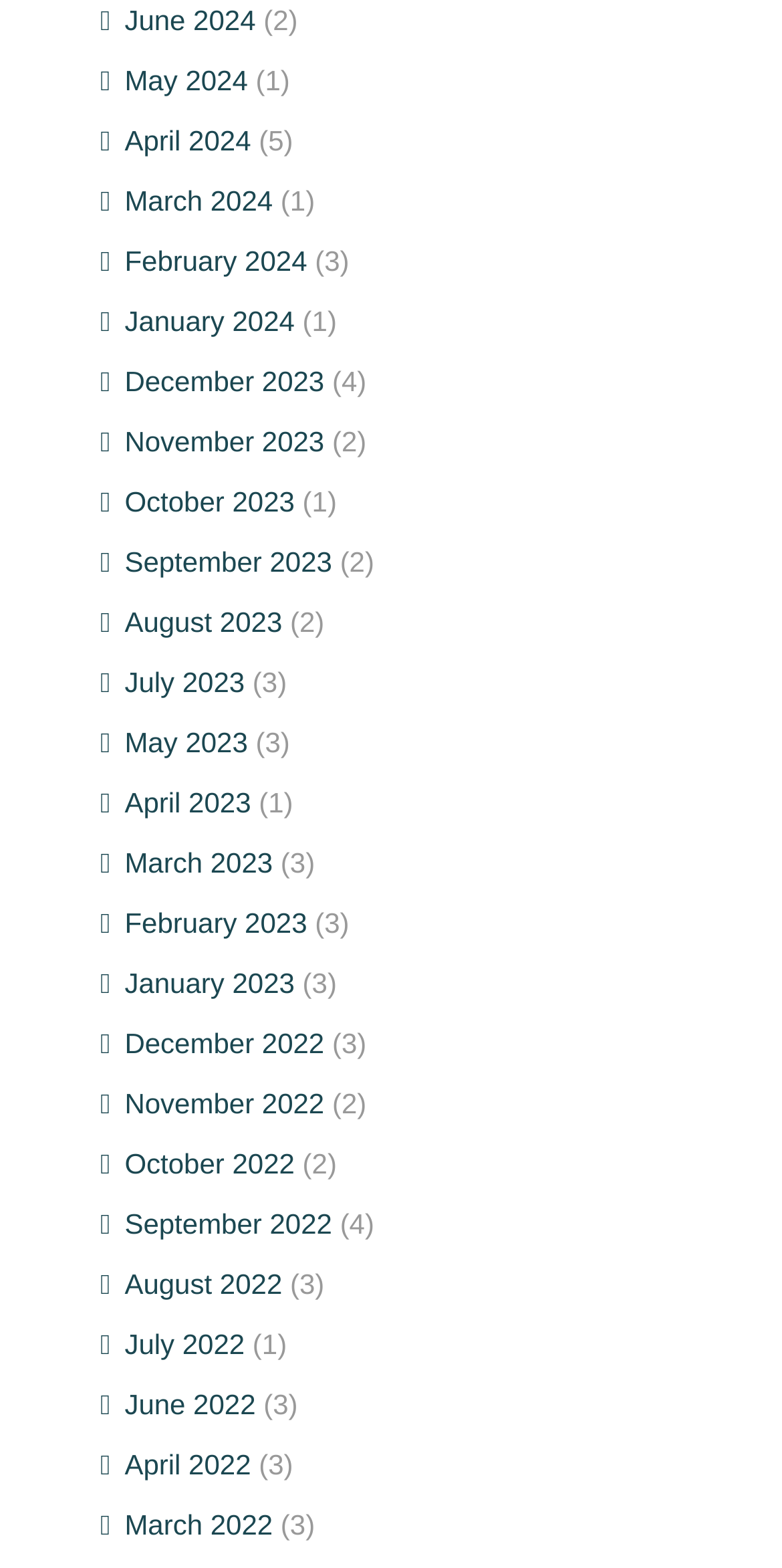Identify the bounding box coordinates of the section that should be clicked to achieve the task described: "View May 2024".

[0.128, 0.041, 0.317, 0.062]